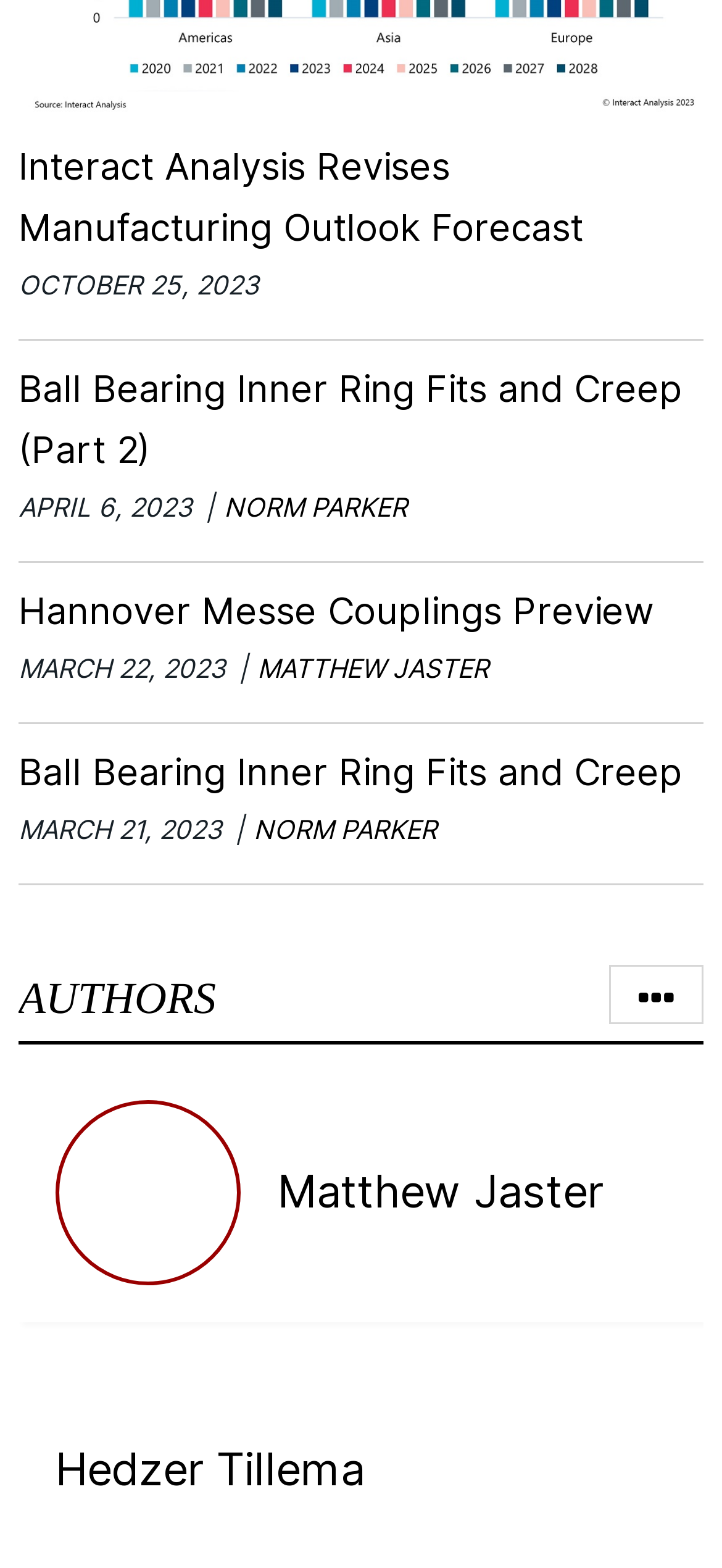Find the bounding box of the UI element described as follows: "By Matthew Jaster".

[0.356, 0.416, 0.677, 0.436]